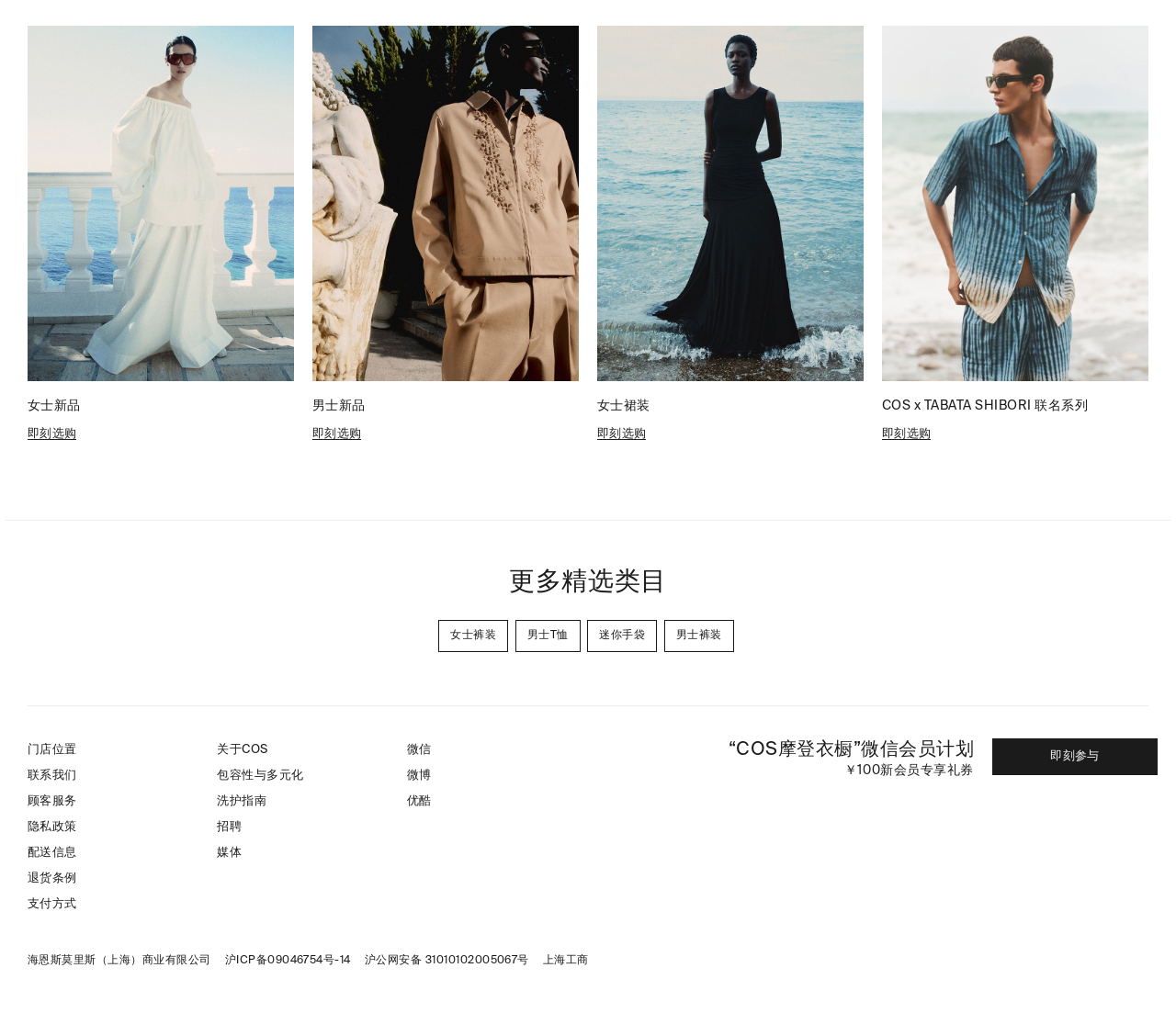What is the purpose of the '即刻选购' button?
Refer to the image and answer the question using a single word or phrase.

To purchase immediately